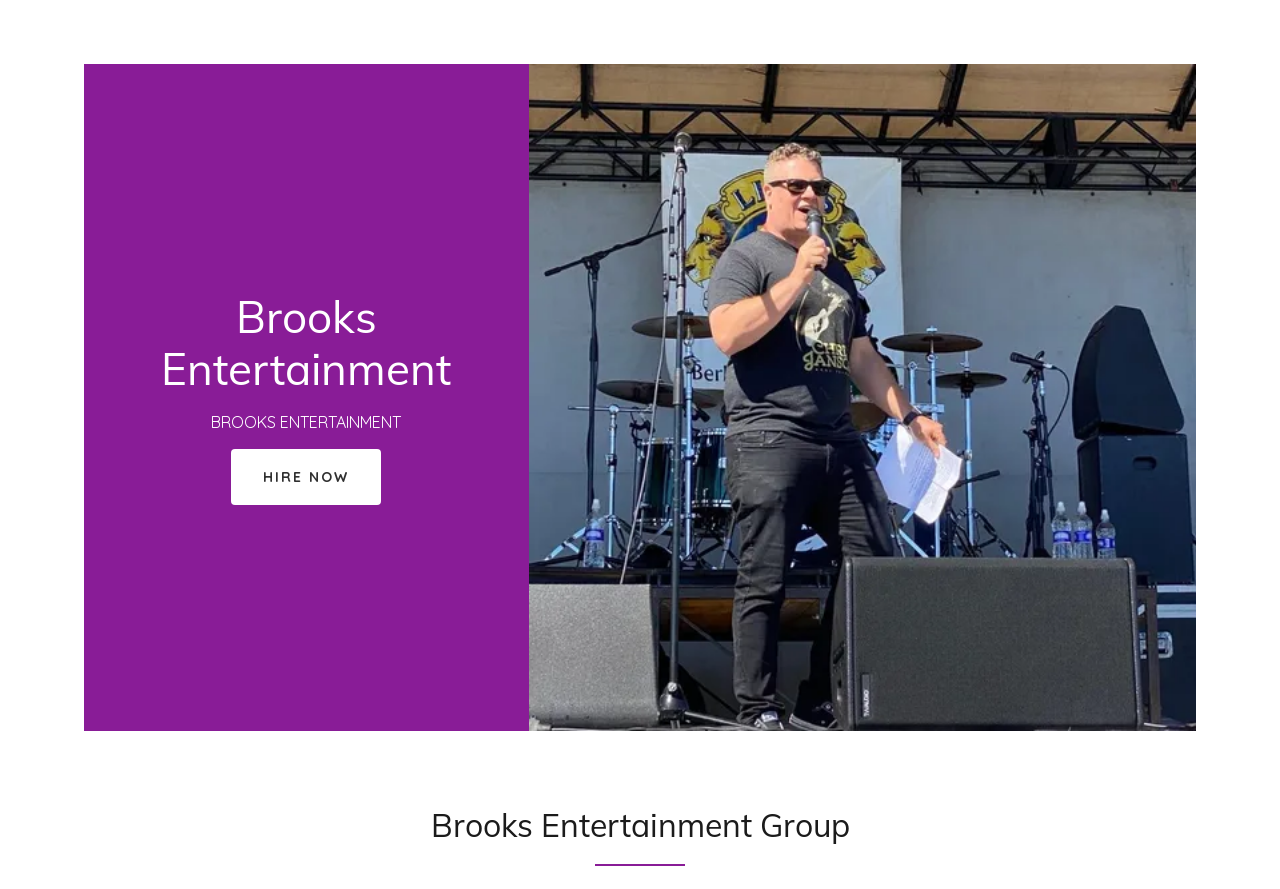Bounding box coordinates should be provided in the format (top-left x, top-left y, bottom-right x, bottom-right y) with all values between 0 and 1. Identify the bounding box for this UI element: Brooks EntertainmentBrooks EntertainmentBrooks EntertainmentBrooks Entertainment

[0.097, 0.416, 0.382, 0.438]